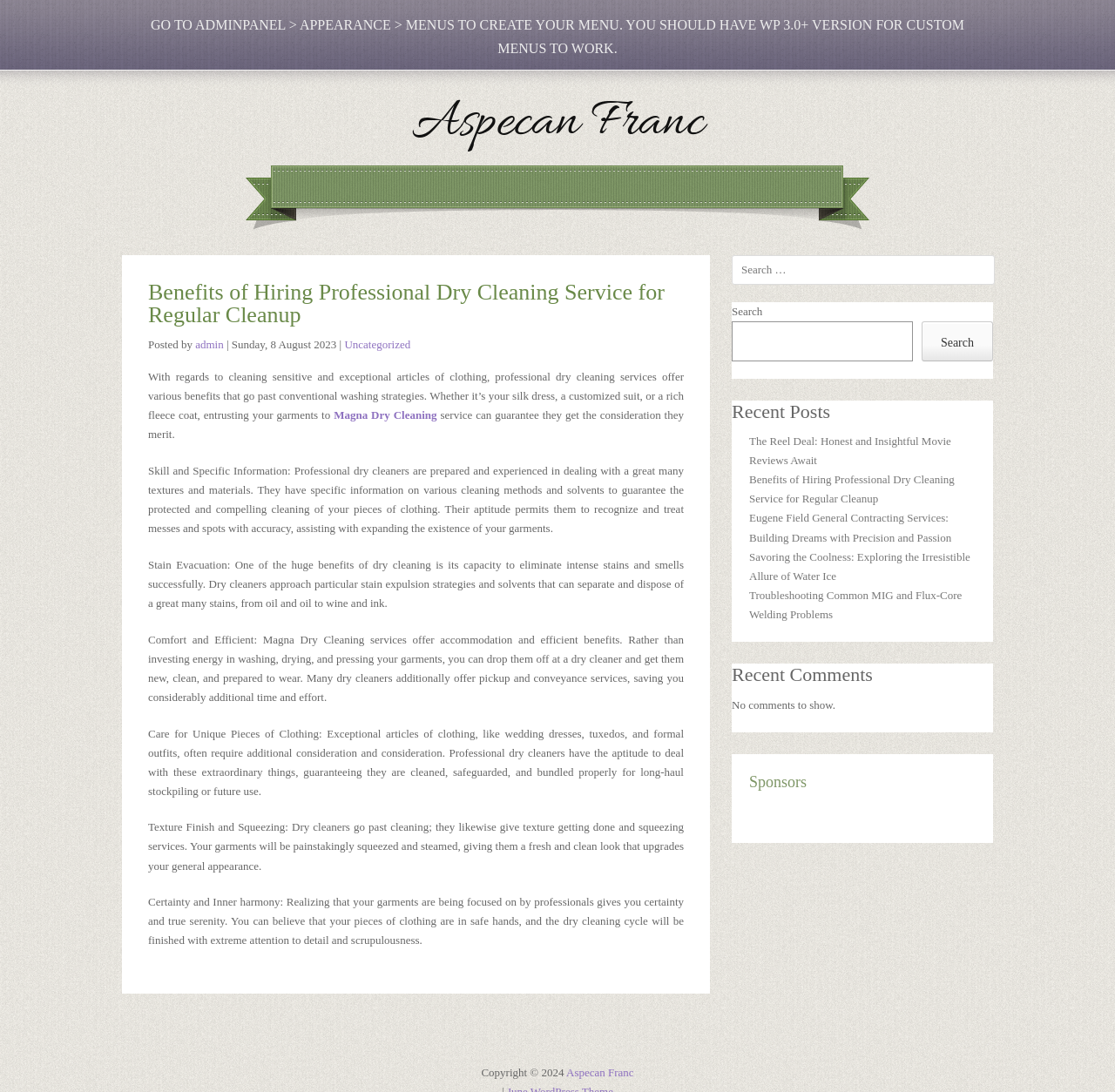Kindly determine the bounding box coordinates for the clickable area to achieve the given instruction: "Click on the 'Benefits of Hiring Professional Dry Cleaning Service for Regular Cleanup' link".

[0.133, 0.256, 0.596, 0.3]